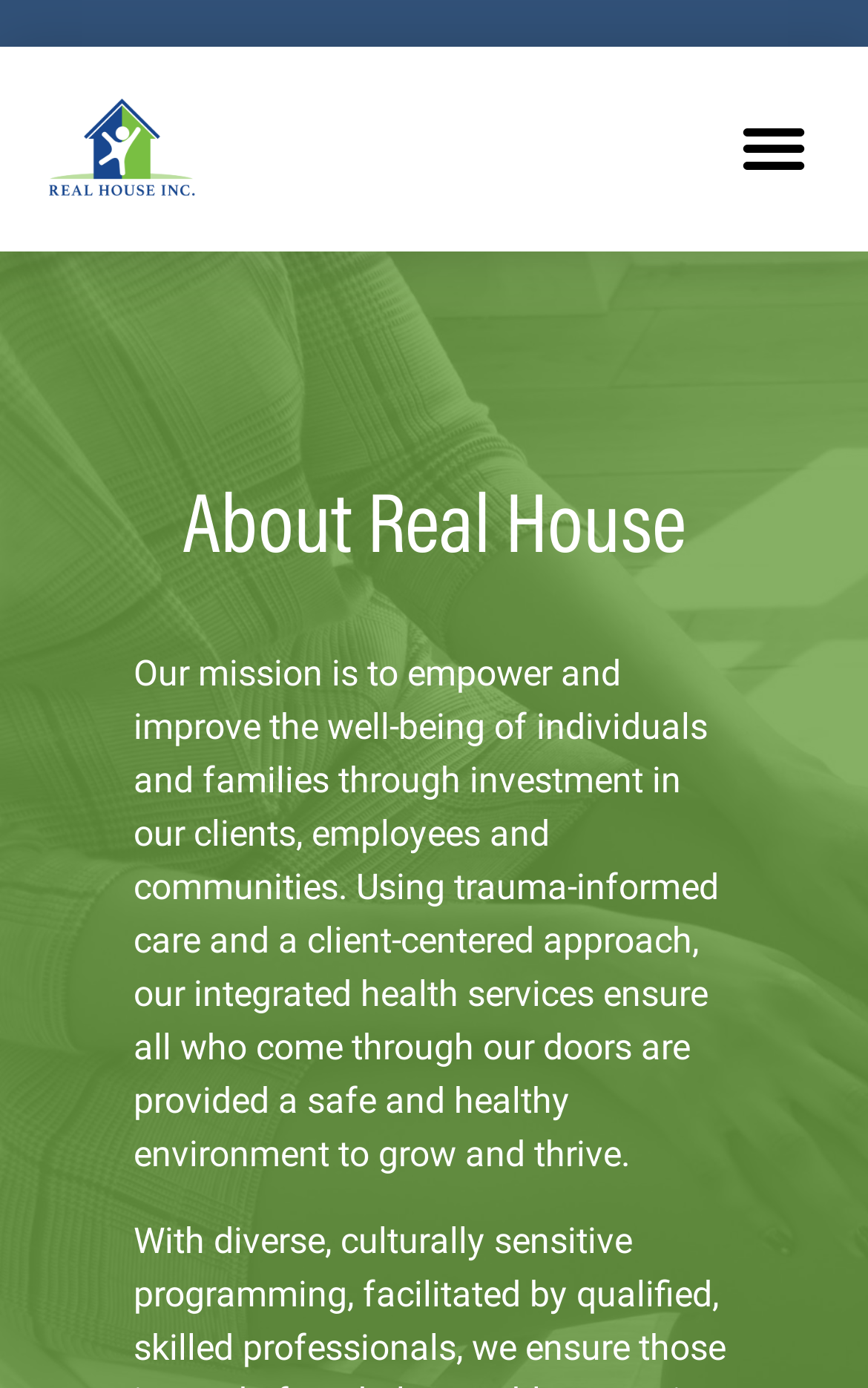Determine the bounding box coordinates in the format (top-left x, top-left y, bottom-right x, bottom-right y). Ensure all values are floating point numbers between 0 and 1. Identify the bounding box of the UI element described by: Menu

[0.833, 0.071, 0.949, 0.143]